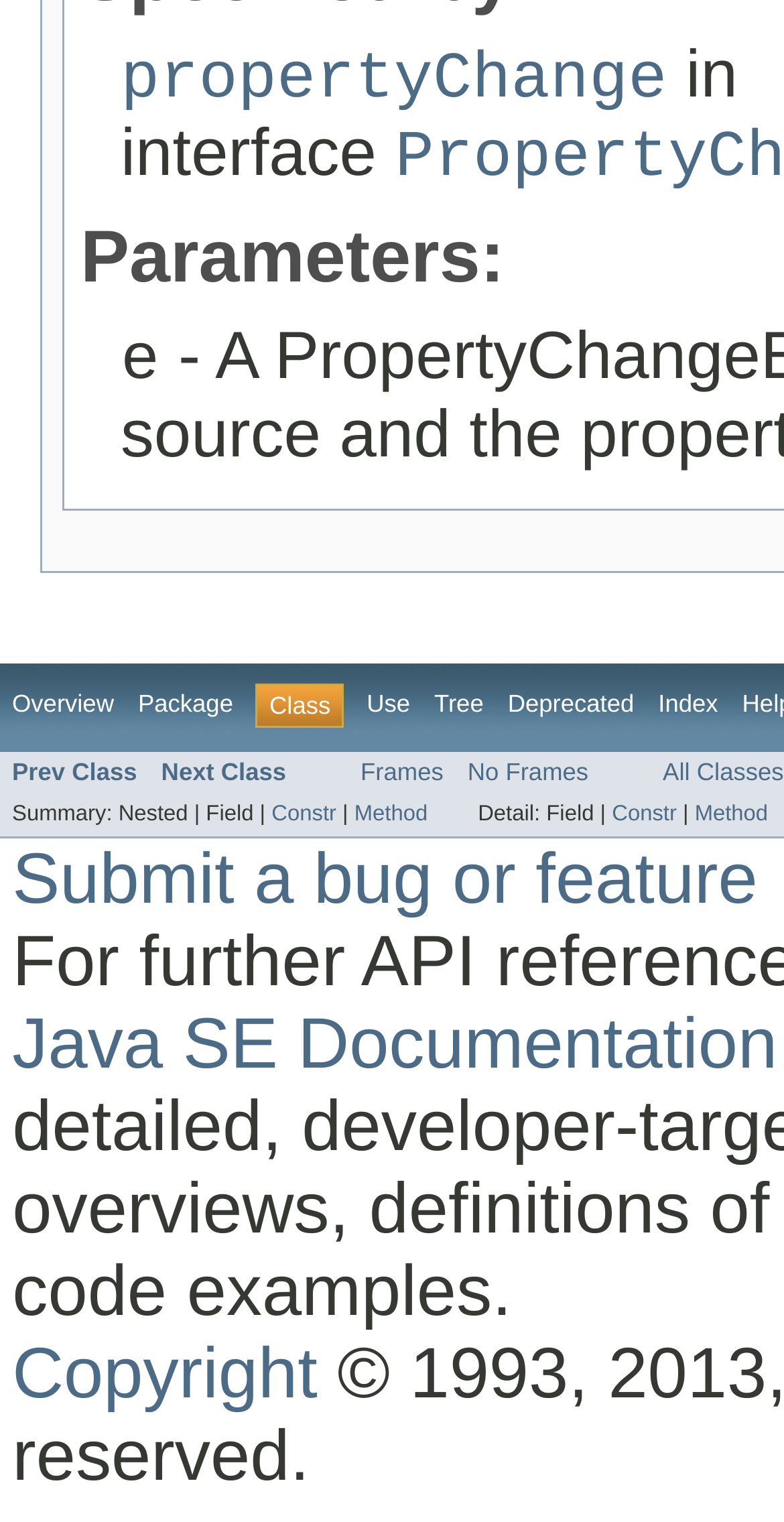Provide a brief response to the question below using a single word or phrase: 
What is the last link on the bottom-left corner?

Copyright